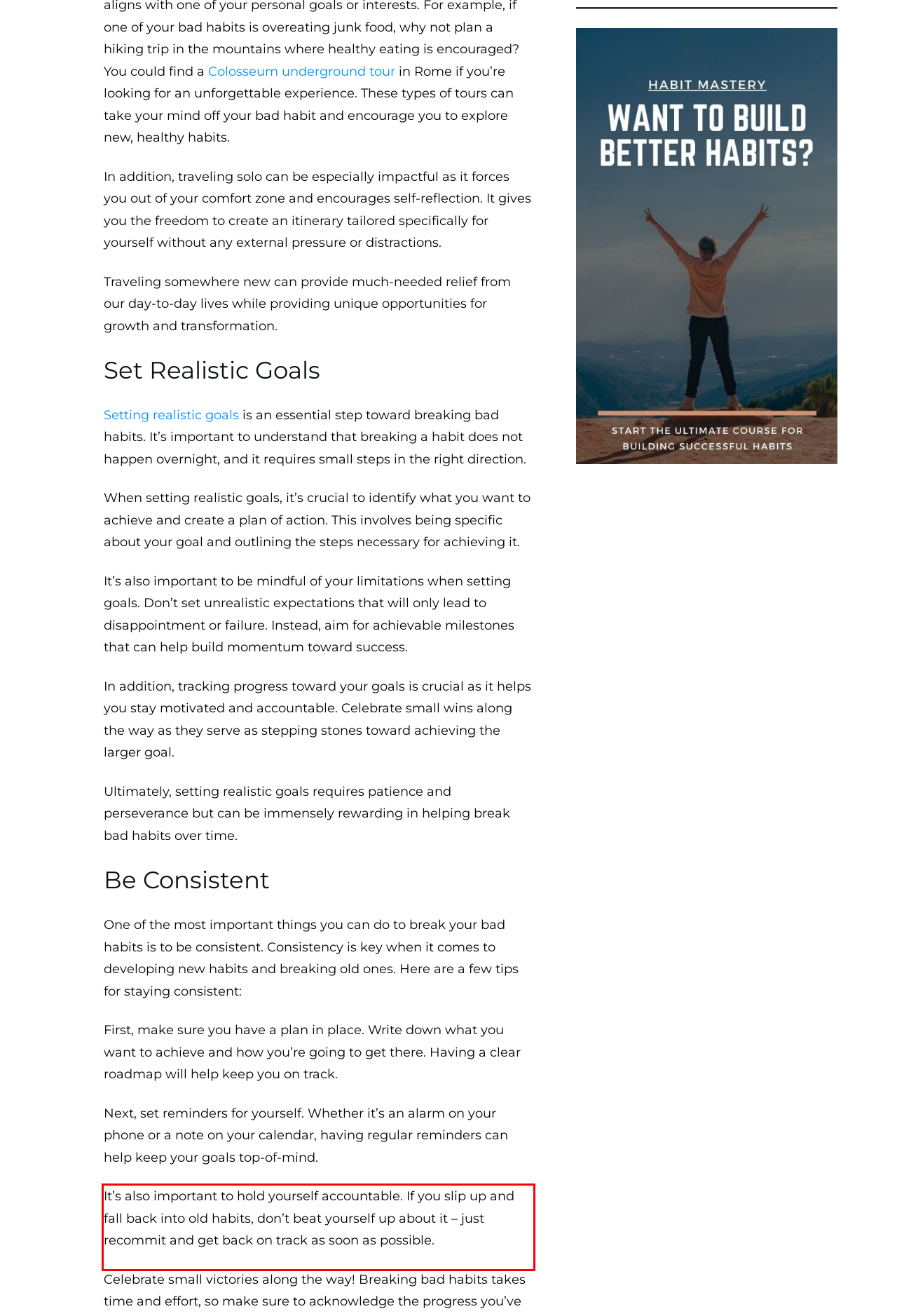Given a webpage screenshot, locate the red bounding box and extract the text content found inside it.

It’s also important to hold yourself accountable. If you slip up and fall back into old habits, don’t beat yourself up about it – just recommit and get back on track as soon as possible.